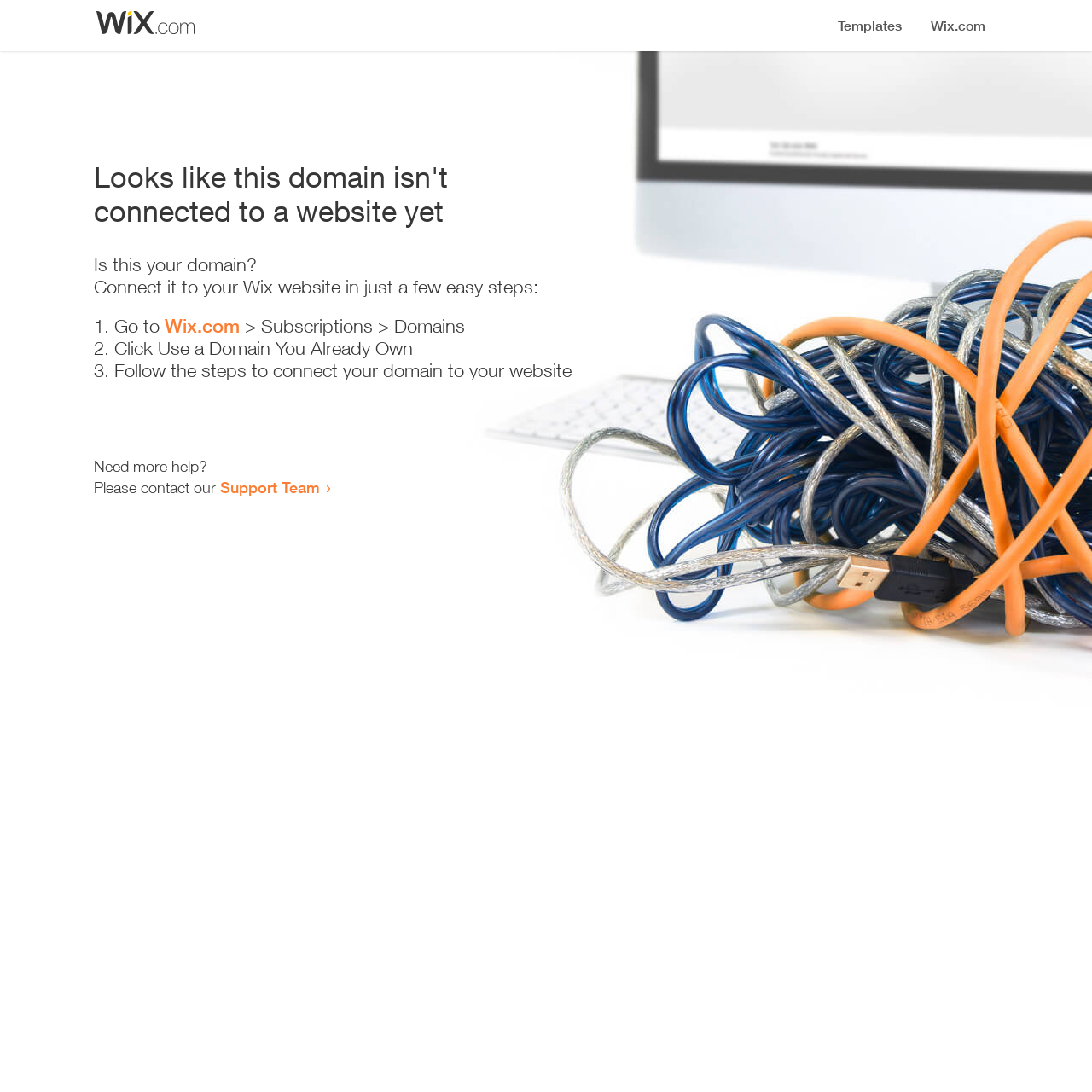How many steps are required to connect the domain to a website?
Answer the question with a detailed and thorough explanation.

The webpage provides a list of steps to connect the domain to a website, which includes 3 numbered steps: '1. Go to Wix.com > Subscriptions > Domains', '2. Click Use a Domain You Already Own', and '3. Follow the steps to connect your domain to your website'.